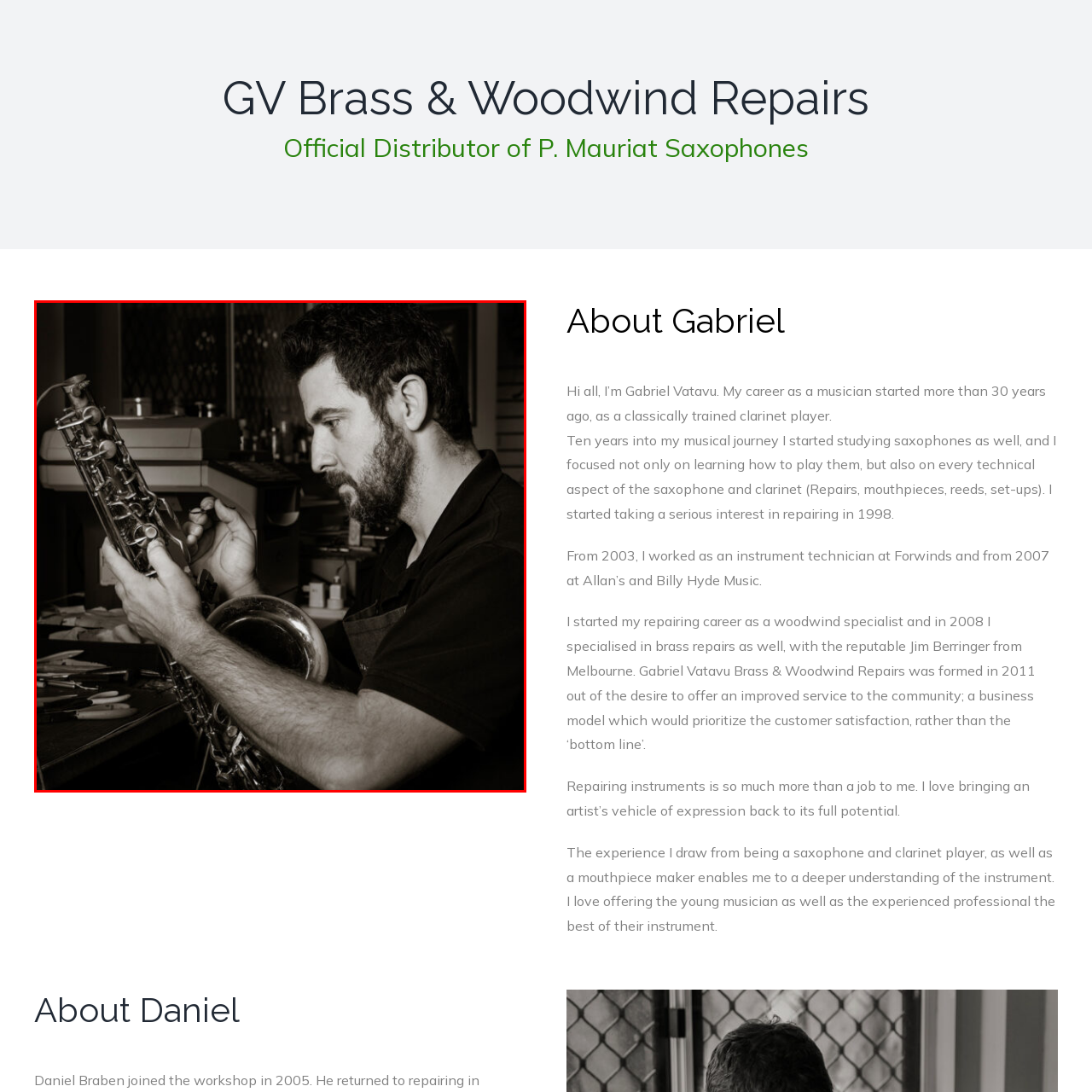How many years of experience does Gabriel Vatavu have?
Analyze the highlighted section in the red bounding box of the image and respond to the question with a detailed explanation.

According to the caption, Gabriel Vatavu, a professional in music and instrument repair, has over 30 years of experience, which is evident from his dedication and expertise in bringing a musician's expression back to life through his craftsmanship.